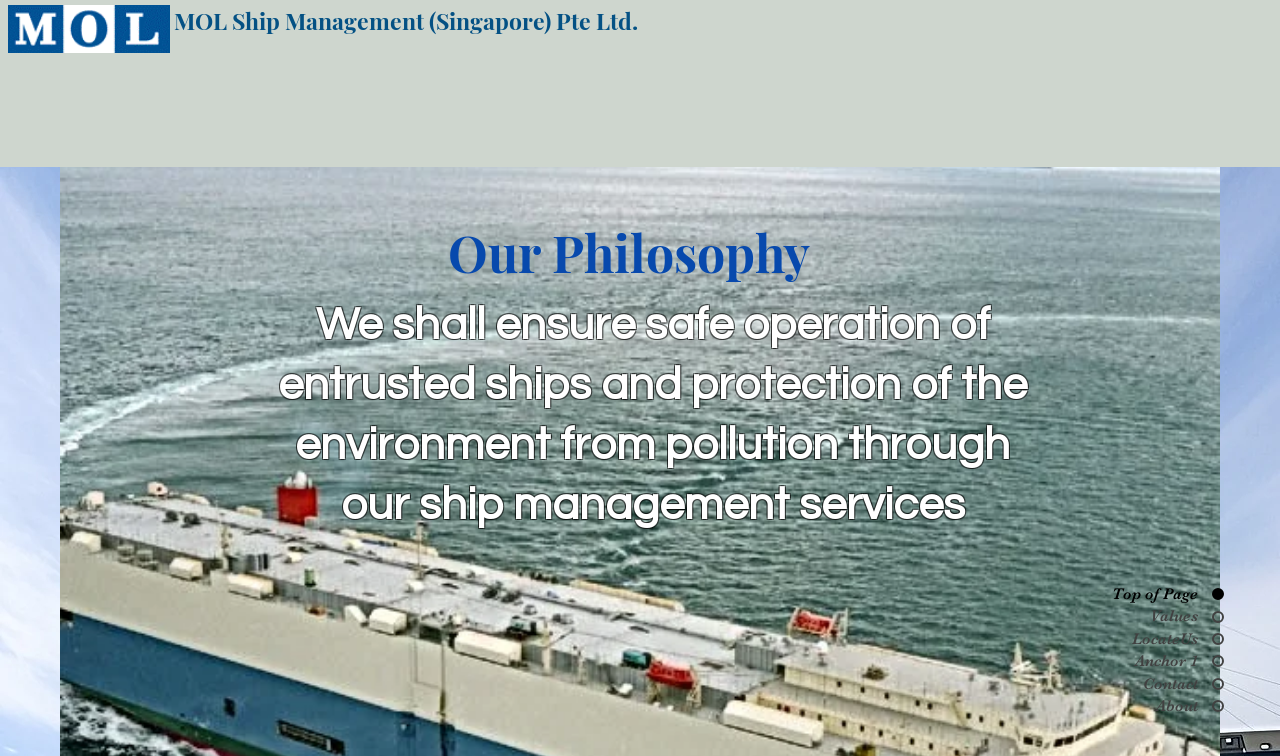Please determine the bounding box coordinates of the clickable area required to carry out the following instruction: "Click the logo". The coordinates must be four float numbers between 0 and 1, represented as [left, top, right, bottom].

[0.006, 0.007, 0.133, 0.07]